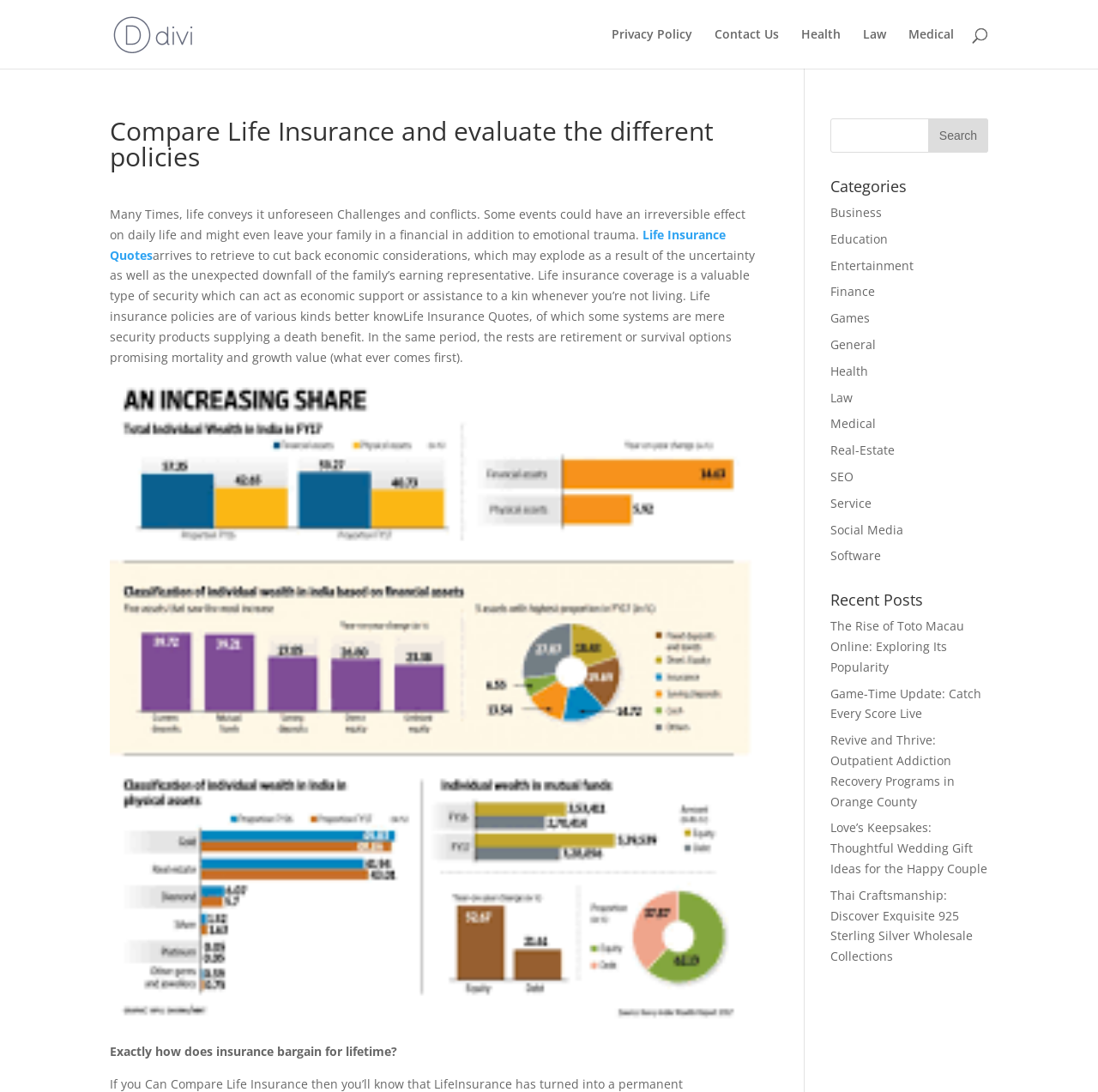Find the primary header on the webpage and provide its text.

Compare Life Insurance and evaluate the different policies